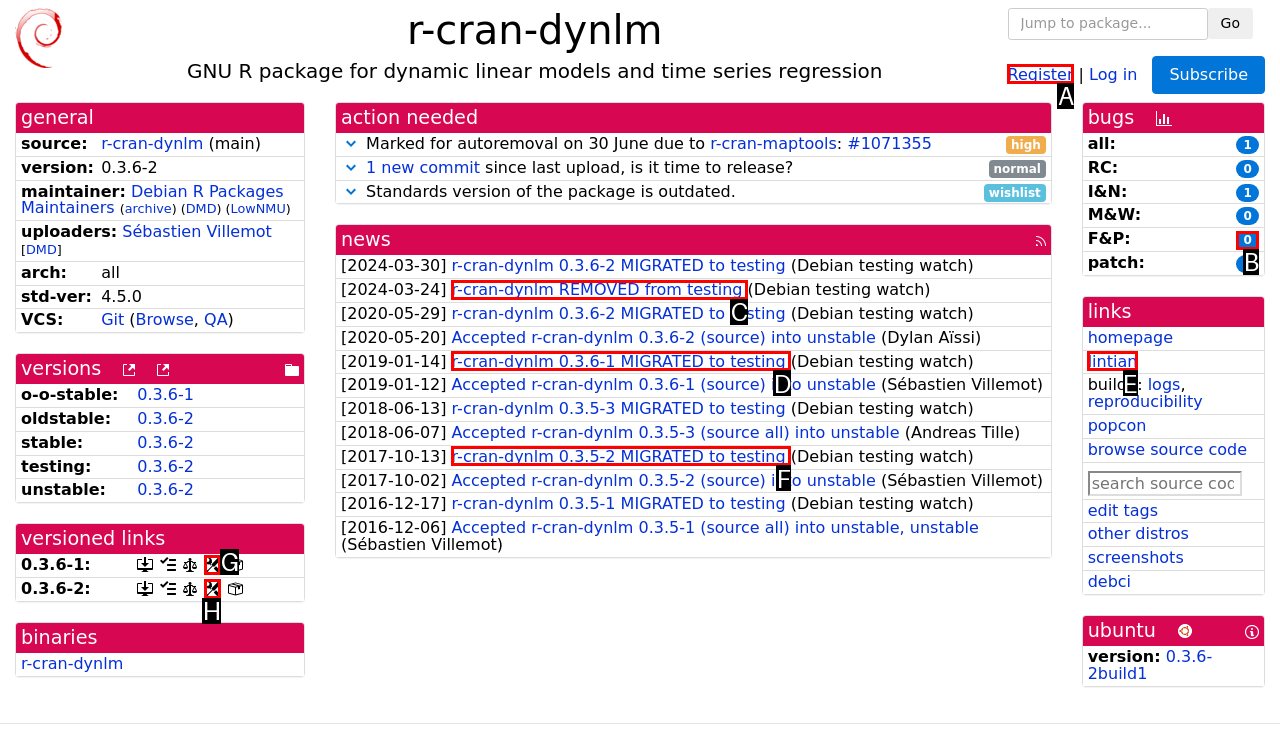Find the option you need to click to complete the following instruction: Register an account
Answer with the corresponding letter from the choices given directly.

A